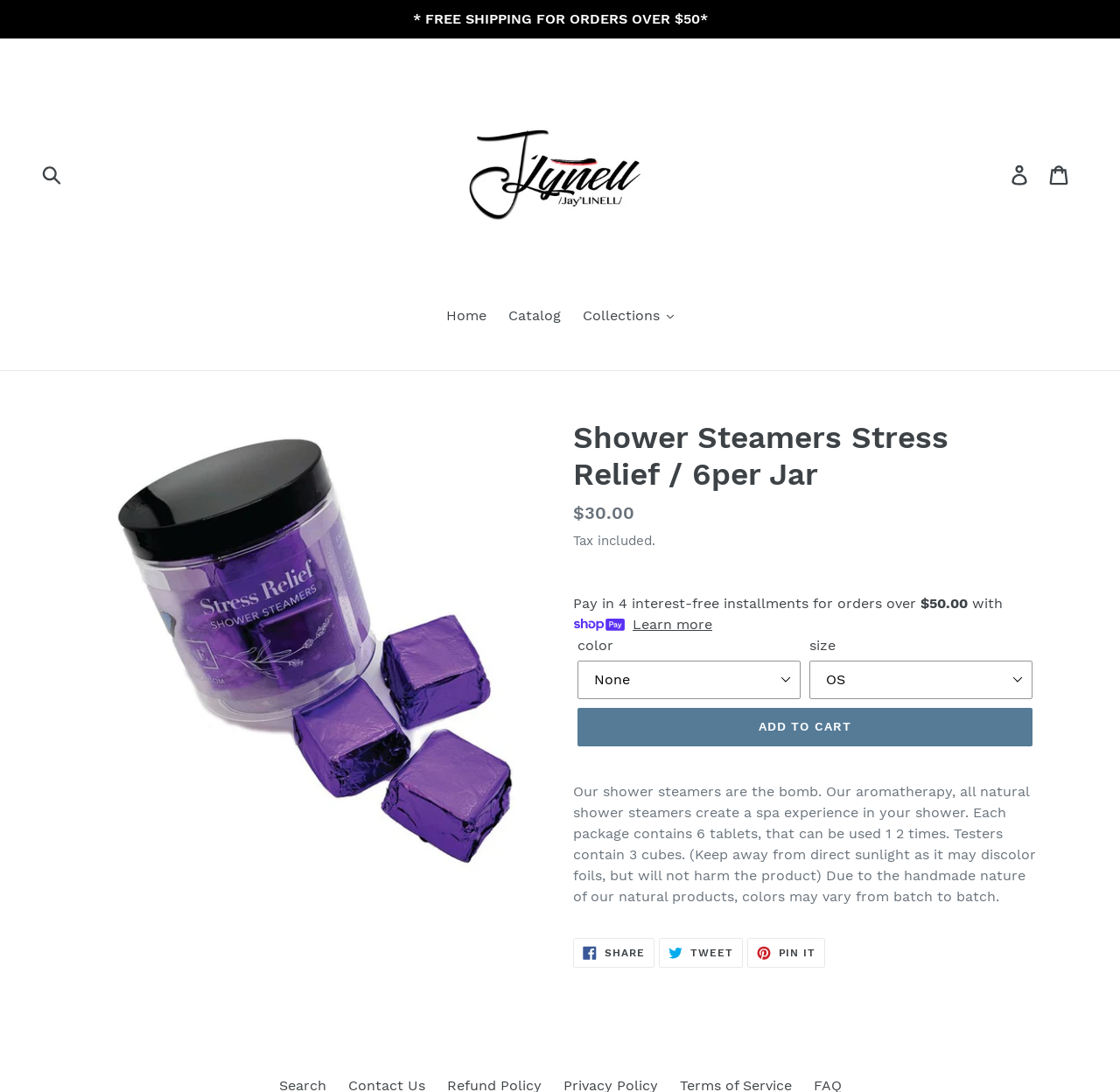Please identify the bounding box coordinates for the region that you need to click to follow this instruction: "Search for products".

[0.043, 0.142, 0.086, 0.177]